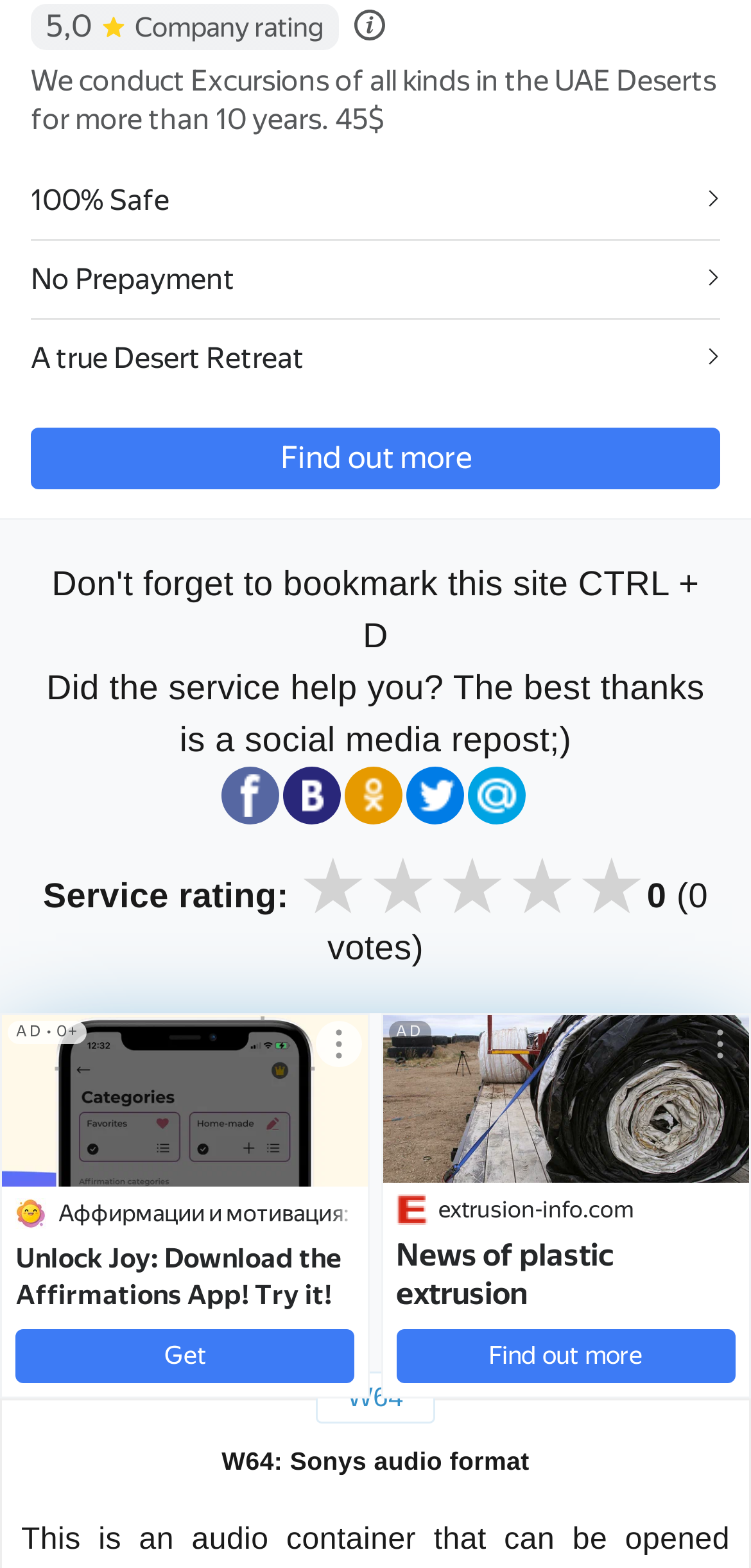Using the information shown in the image, answer the question with as much detail as possible: What is the company rating?

The webpage mentions 'Company rating' but does not provide a specific rating. It only shows an image and some text, but no numerical or descriptive rating is given.